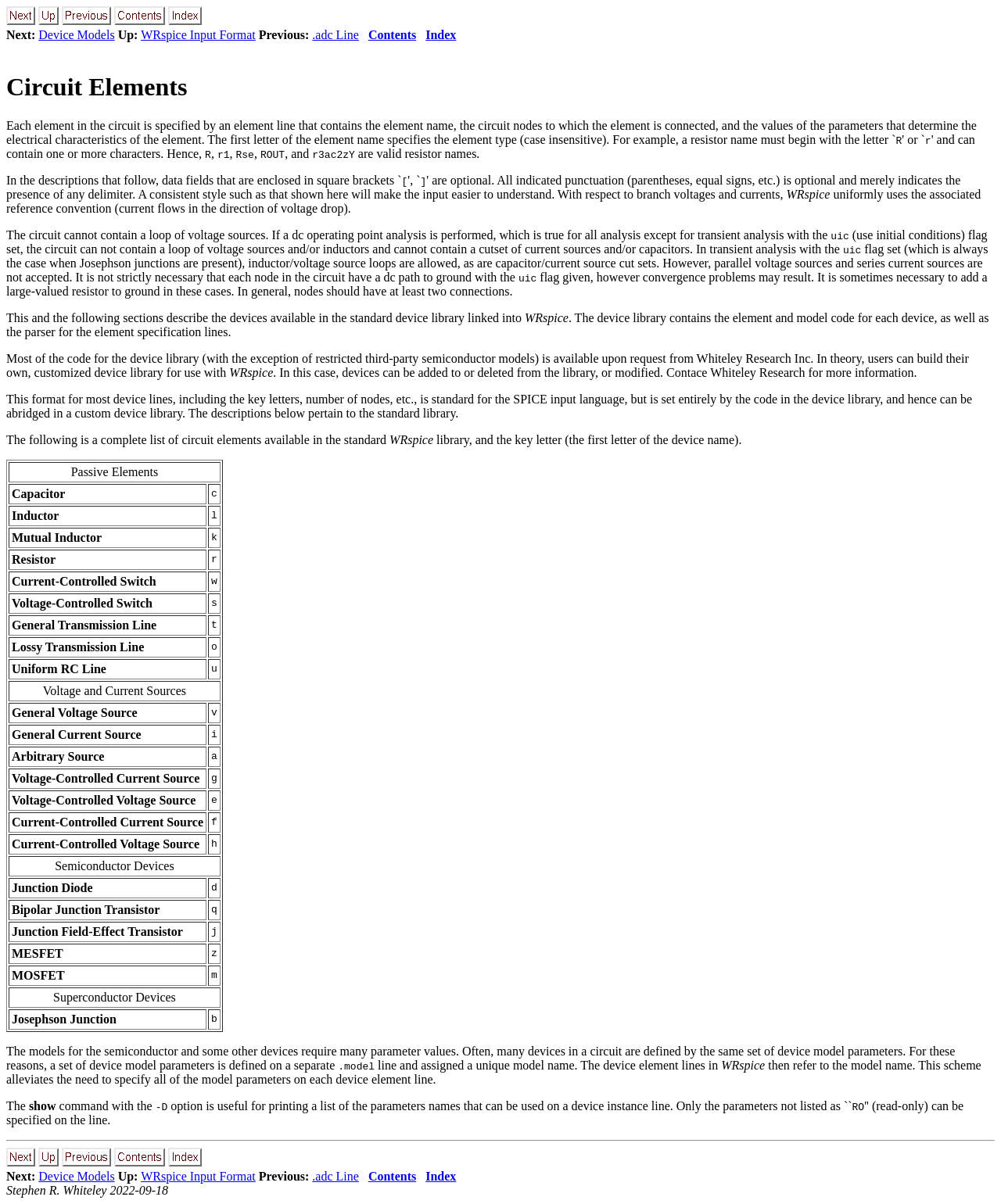Specify the bounding box coordinates of the element's region that should be clicked to achieve the following instruction: "Go to Index". The bounding box coordinates consist of four float numbers between 0 and 1, in the format [left, top, right, bottom].

[0.425, 0.023, 0.456, 0.034]